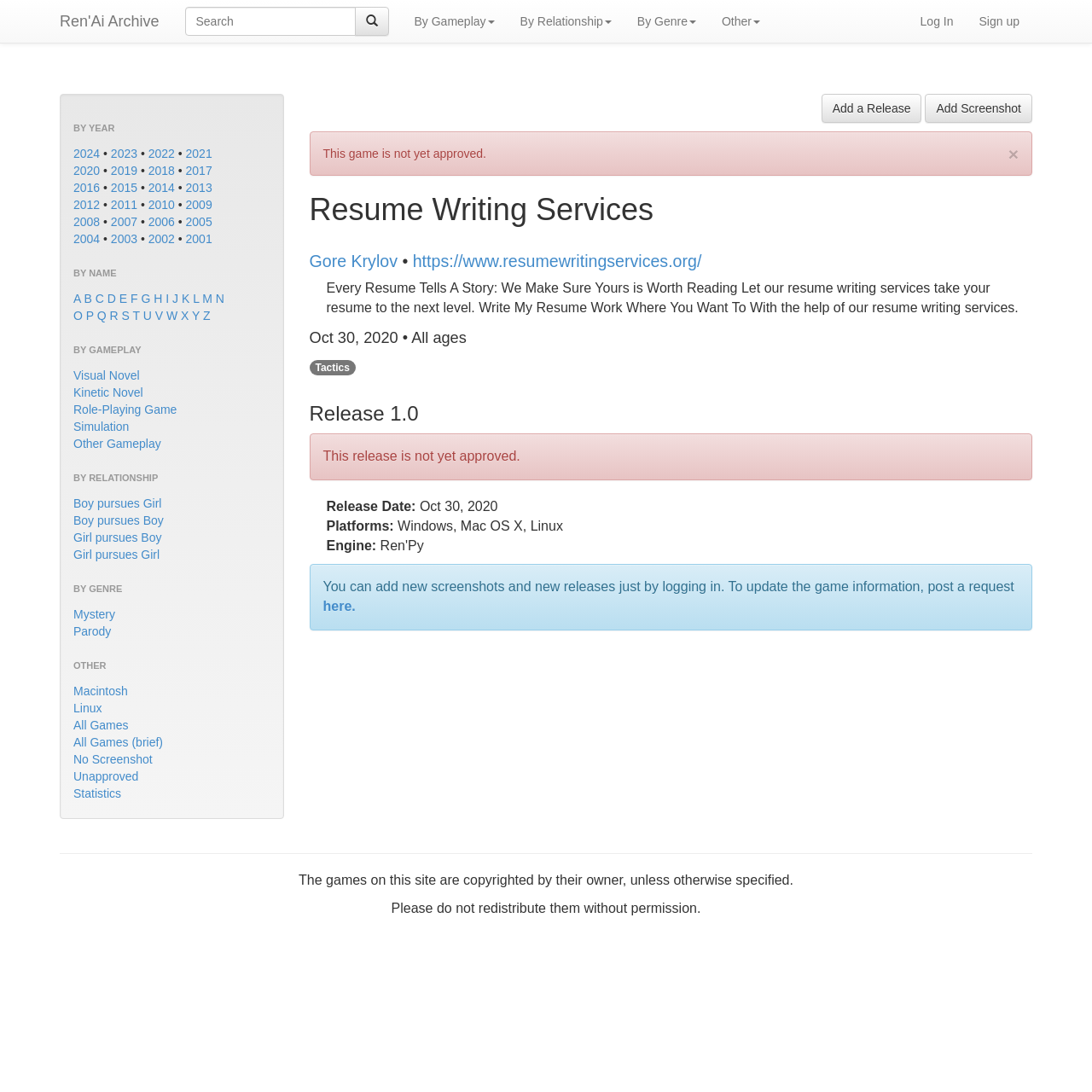Determine the bounding box coordinates for the area that should be clicked to carry out the following instruction: "Sign up for an account".

[0.885, 0.0, 0.945, 0.039]